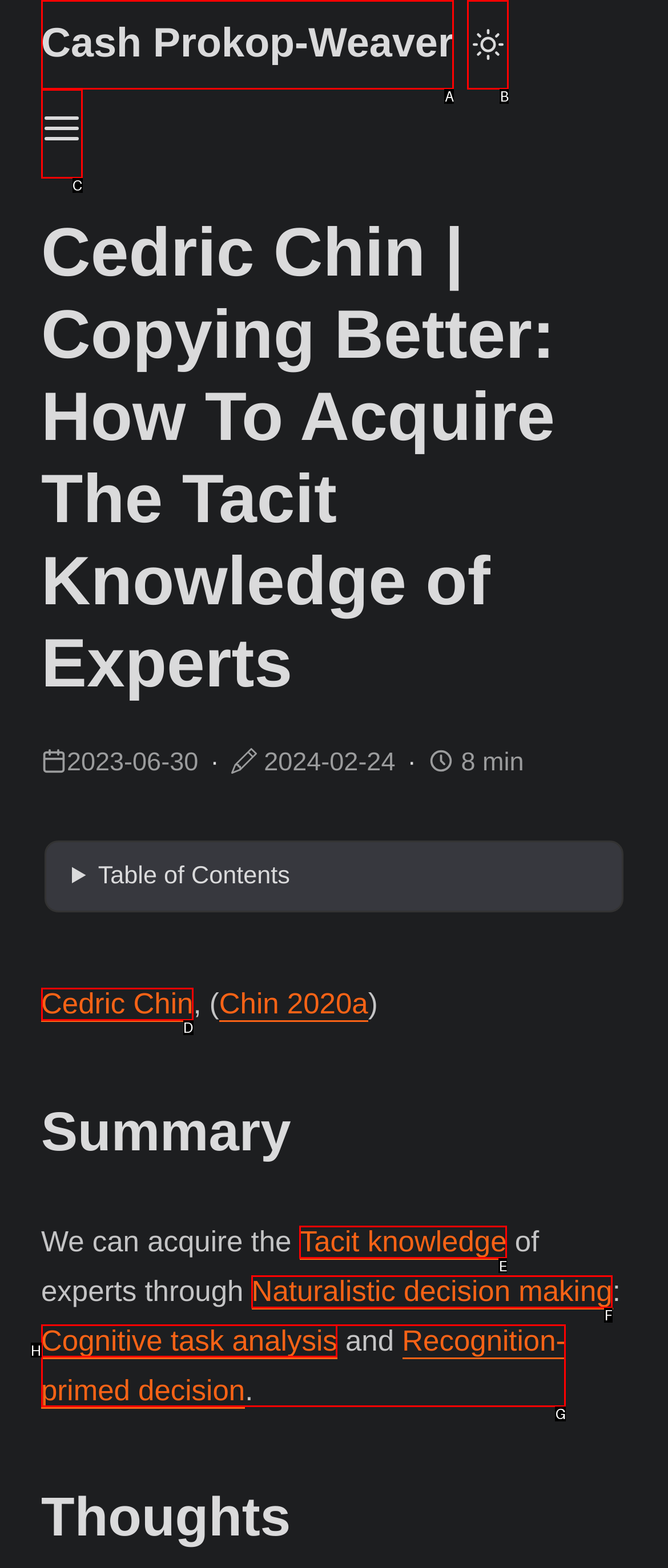Choose the option that matches the following description: parent_node: Cash Prokop-Weaver aria-label="Menu Button"
Reply with the letter of the selected option directly.

C